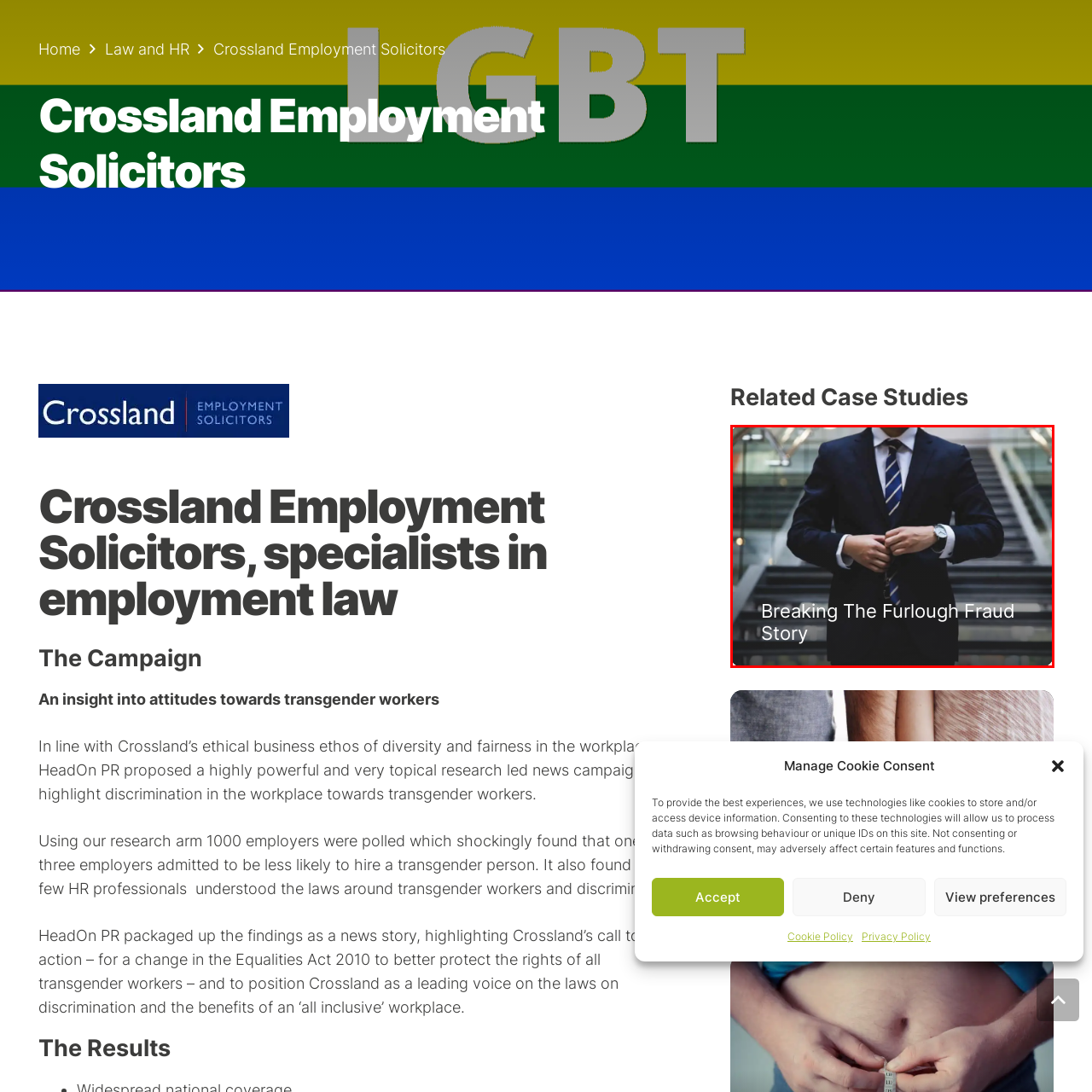Describe in detail what is depicted in the image enclosed by the red lines.

The image features a professional-looking individual in a suit, standing confidently with their hands clasped at the waist. The individual is likely preparing to address an audience or convey a message, exuding a sense of authority and professionalism. The background suggests a modern, corporate environment, characterized by a staircase and glass architecture, which adds to the ambience of sophistication. 

Accompanying the image is the text "Breaking The Furlough Fraud Story," indicating that it relates to a significant narrative or case study, potentially exploring issues around fraud during the furlough scheme. This context hints at a serious exploration of financial ethics and accountability in a business setting.